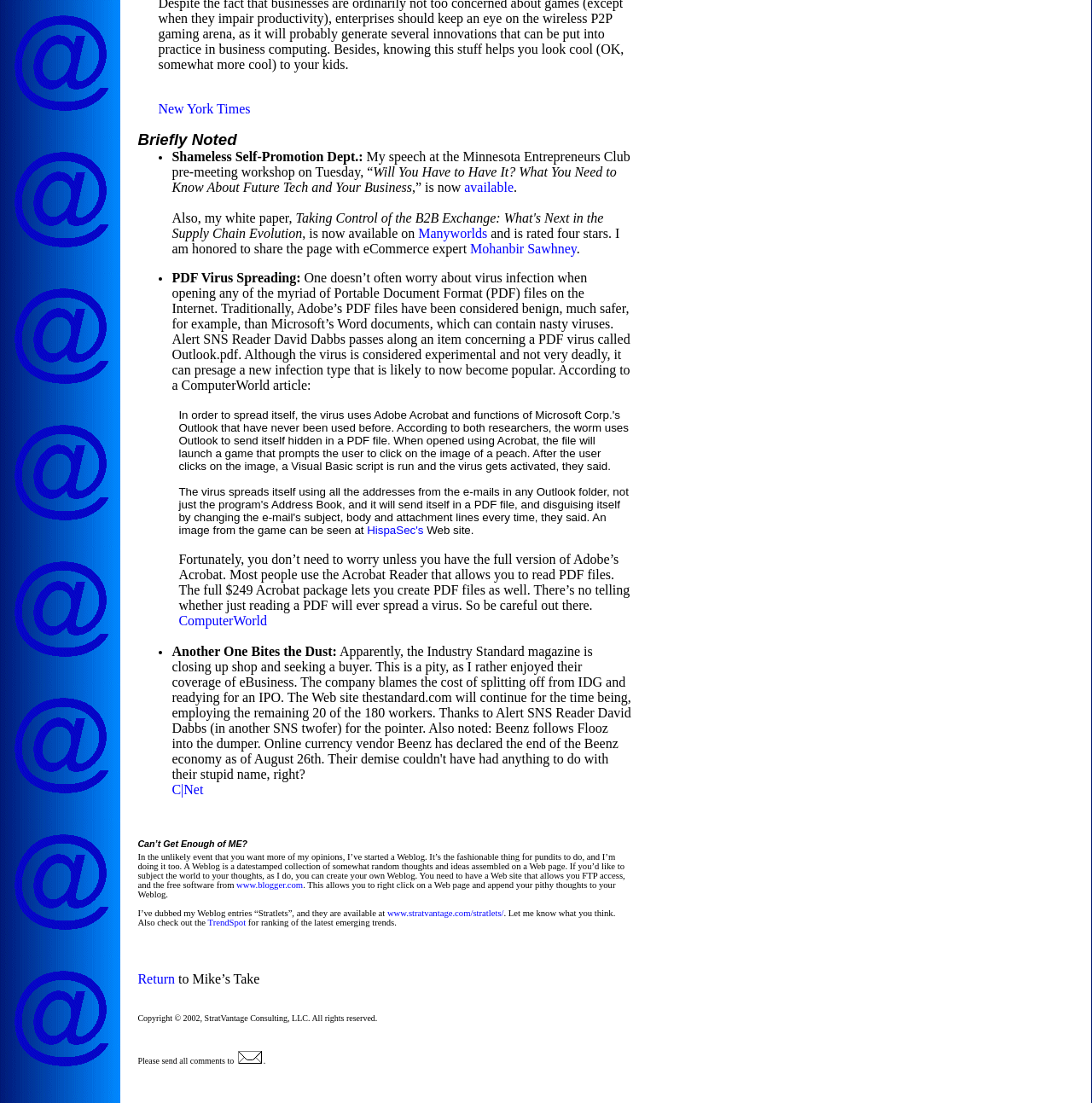Determine the bounding box coordinates for the clickable element to execute this instruction: "Visit the 'Manyworlds' website". Provide the coordinates as four float numbers between 0 and 1, i.e., [left, top, right, bottom].

[0.383, 0.205, 0.446, 0.218]